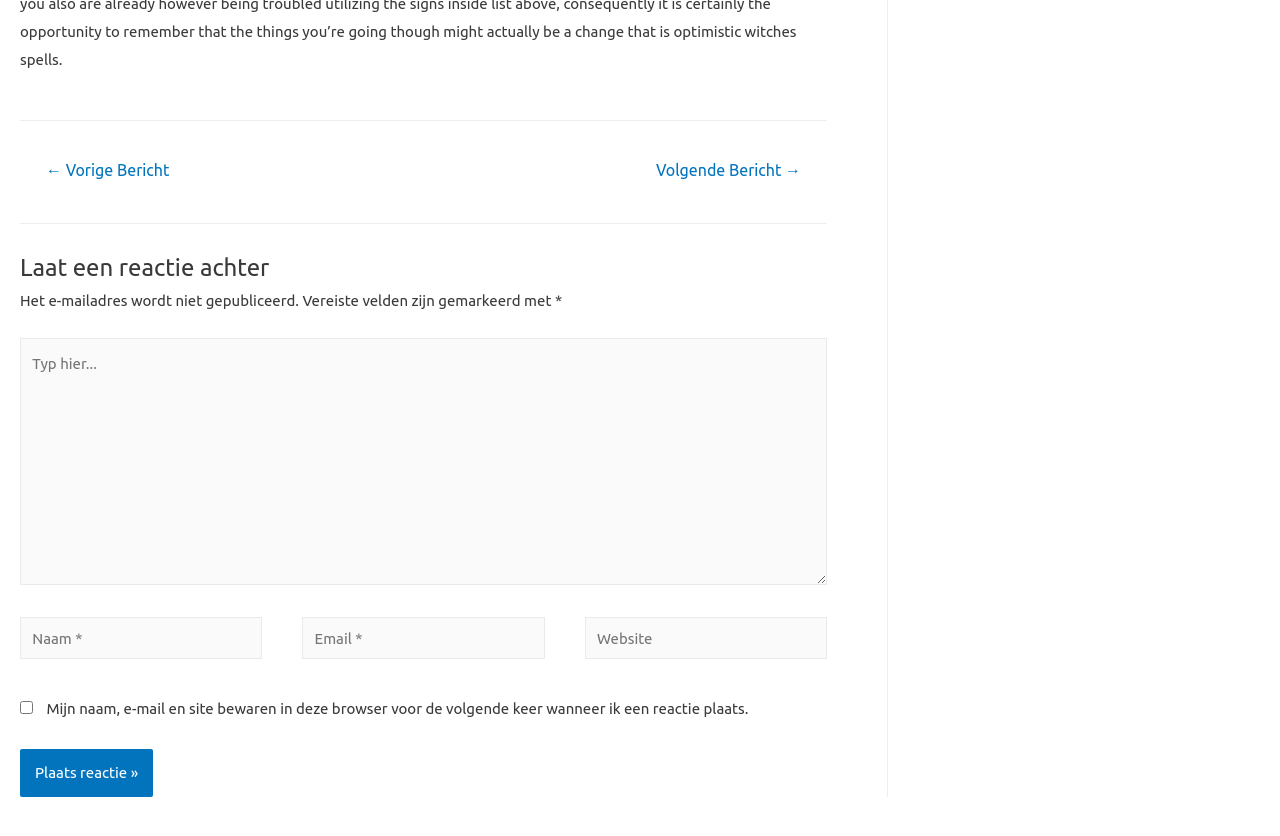What is the purpose of the text box at the top?
Using the image, provide a concise answer in one word or a short phrase.

Leave a comment